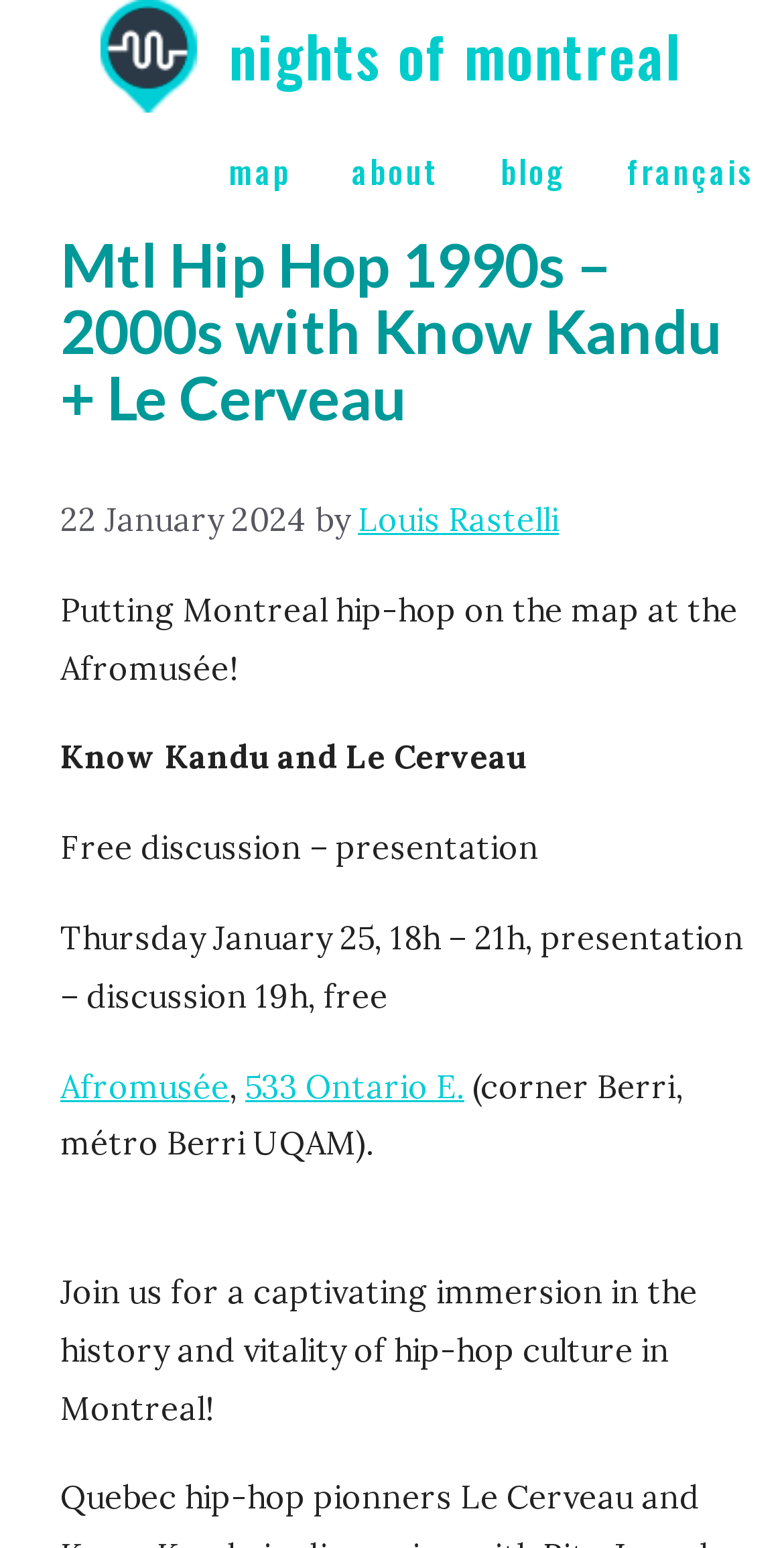Find the bounding box coordinates for the HTML element specified by: "Français".

[0.762, 0.073, 1.0, 0.149]